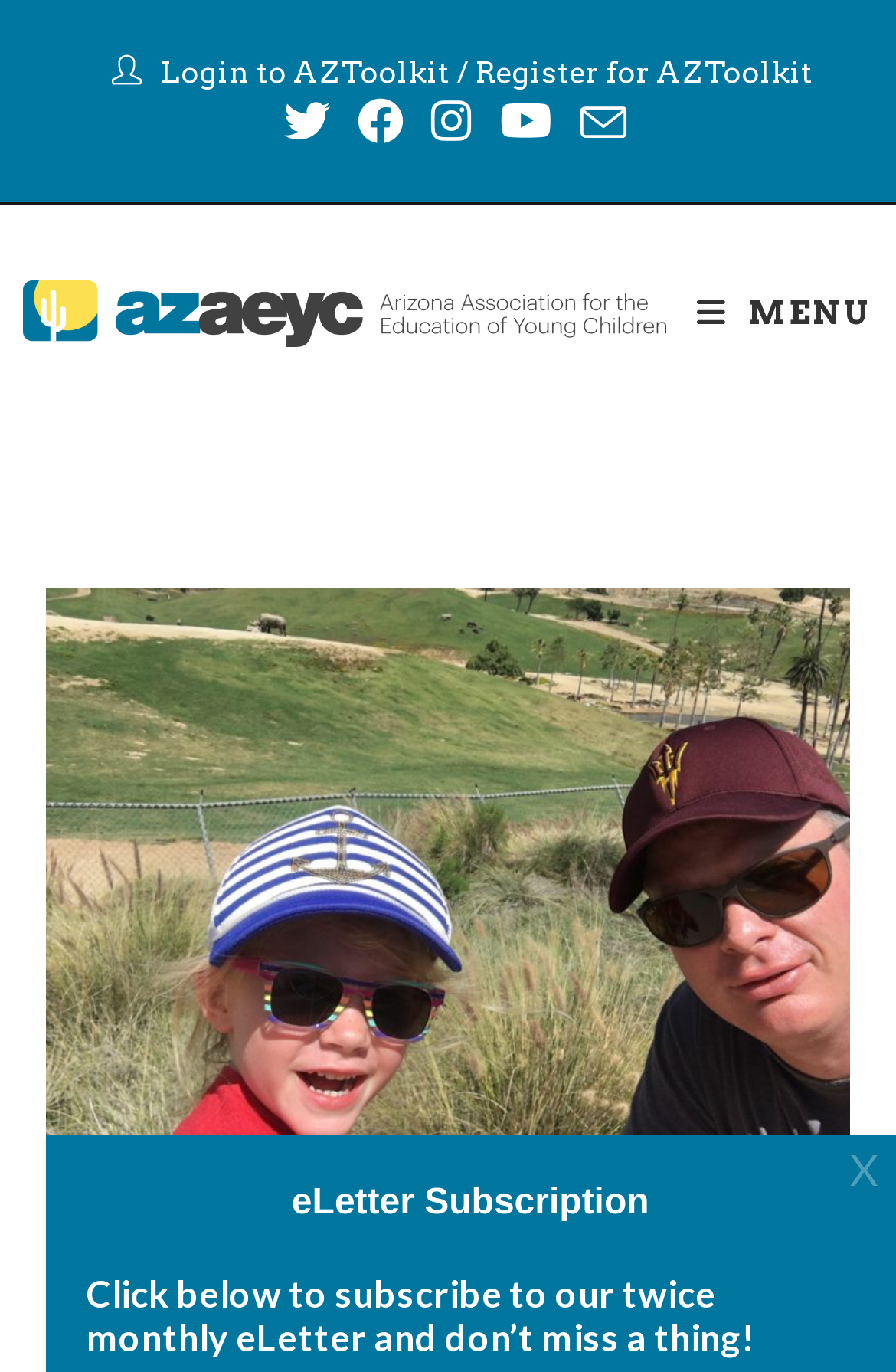Provide the bounding box coordinates of the HTML element described as: "Register for AZToolkit". The bounding box coordinates should be four float numbers between 0 and 1, i.e., [left, top, right, bottom].

[0.529, 0.04, 0.906, 0.065]